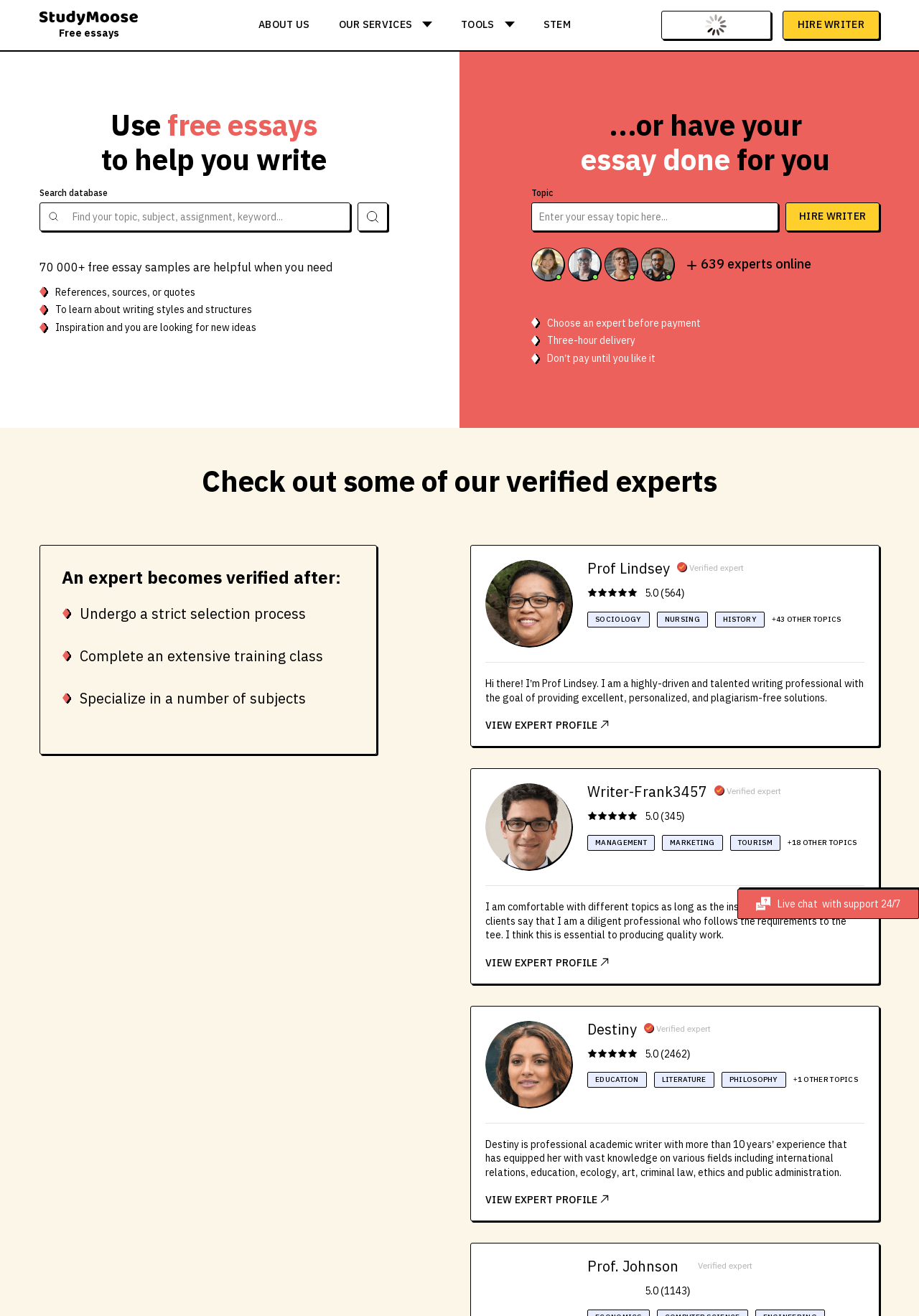Provide a single word or phrase answer to the question: 
What is the rating of Prof Lindsey?

5.0